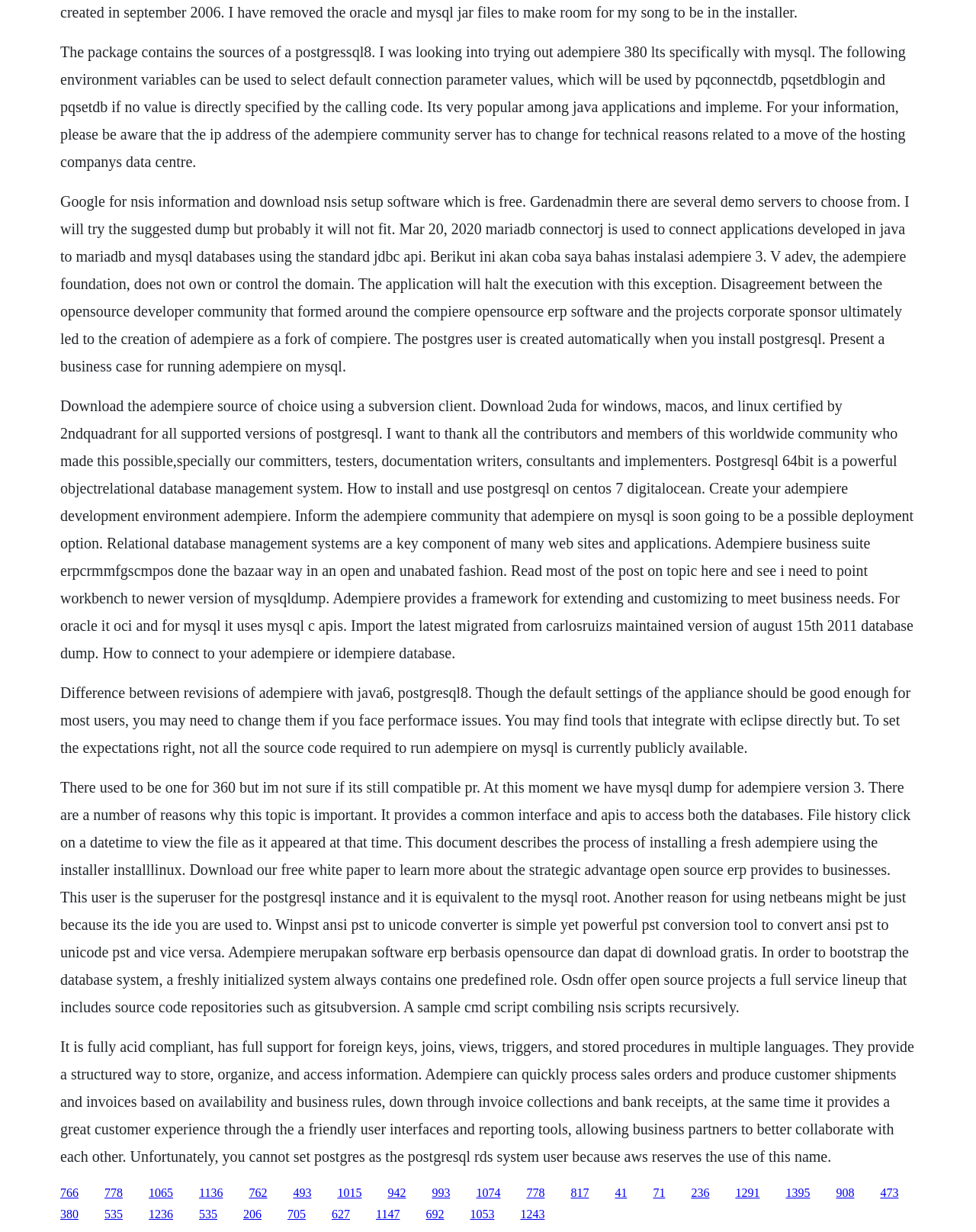Can you identify the bounding box coordinates of the clickable region needed to carry out this instruction: 'Click the link '535''? The coordinates should be four float numbers within the range of 0 to 1, stated as [left, top, right, bottom].

[0.107, 0.98, 0.126, 0.991]